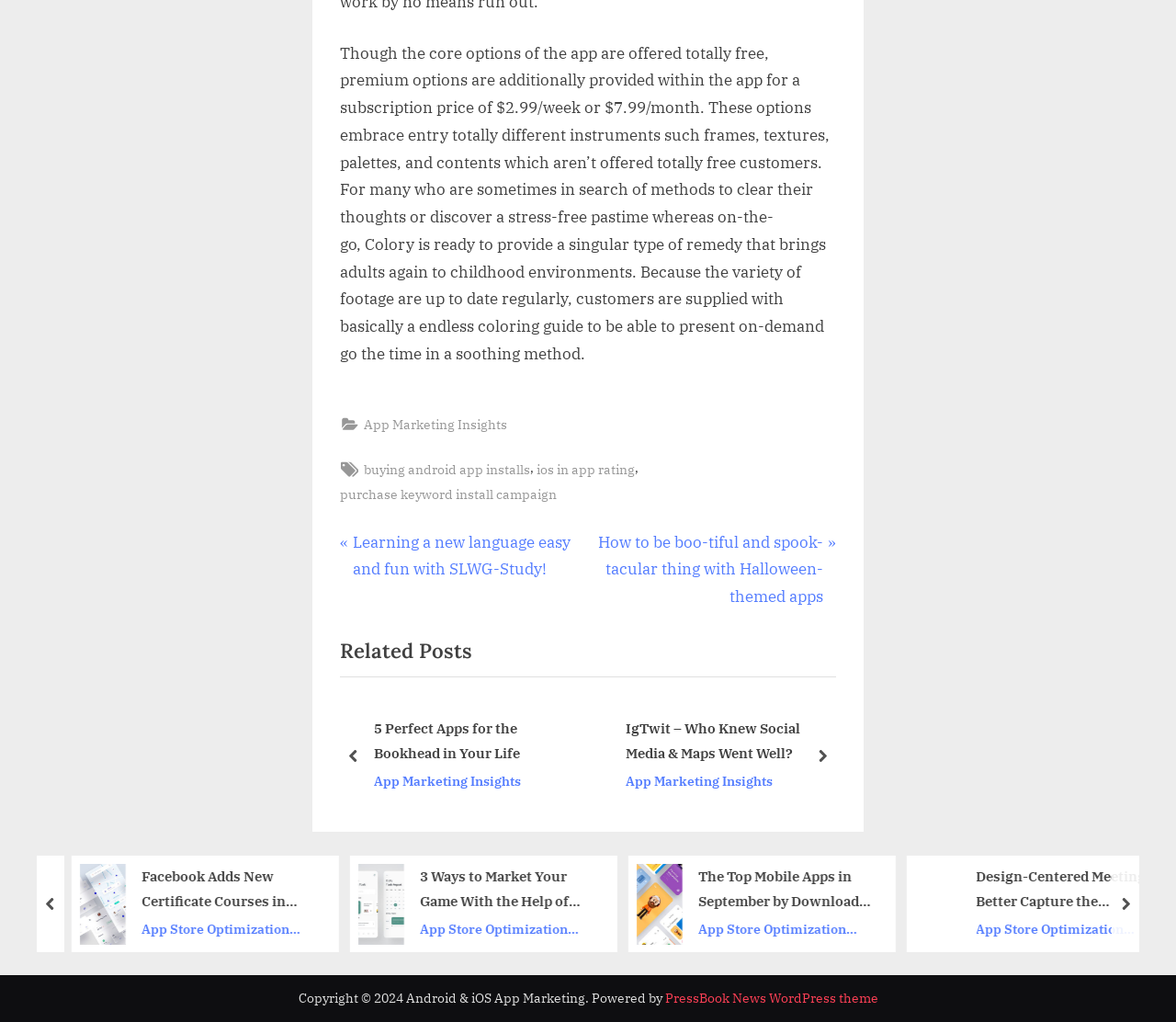What is the subscription price of Colory app?
Analyze the screenshot and provide a detailed answer to the question.

The answer can be found in the first paragraph of the webpage, which describes the Colory app and its pricing. The sentence 'Though the core options of the app are offered totally free, premium options are additionally provided within the app for a subscription price of $2.99/week or $7.99/month.' provides the necessary information.